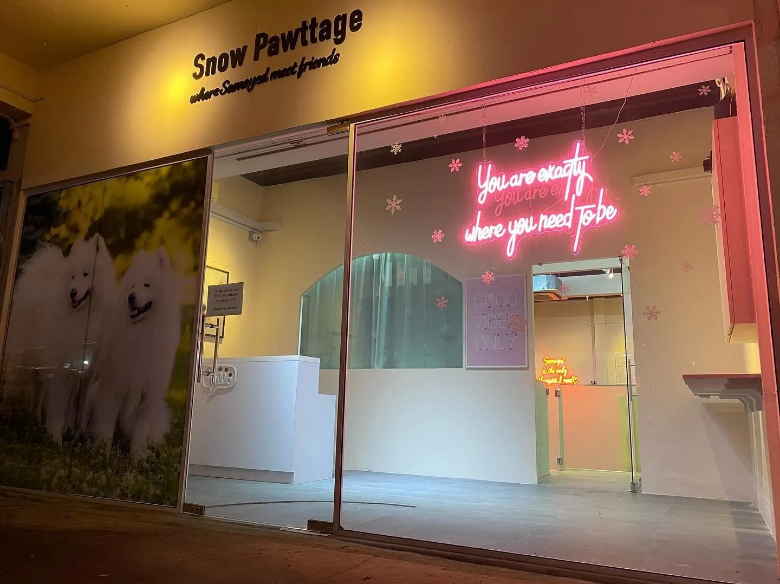What is written on the neon sign?
Refer to the screenshot and respond with a concise word or phrase.

You are exactly where you need to be